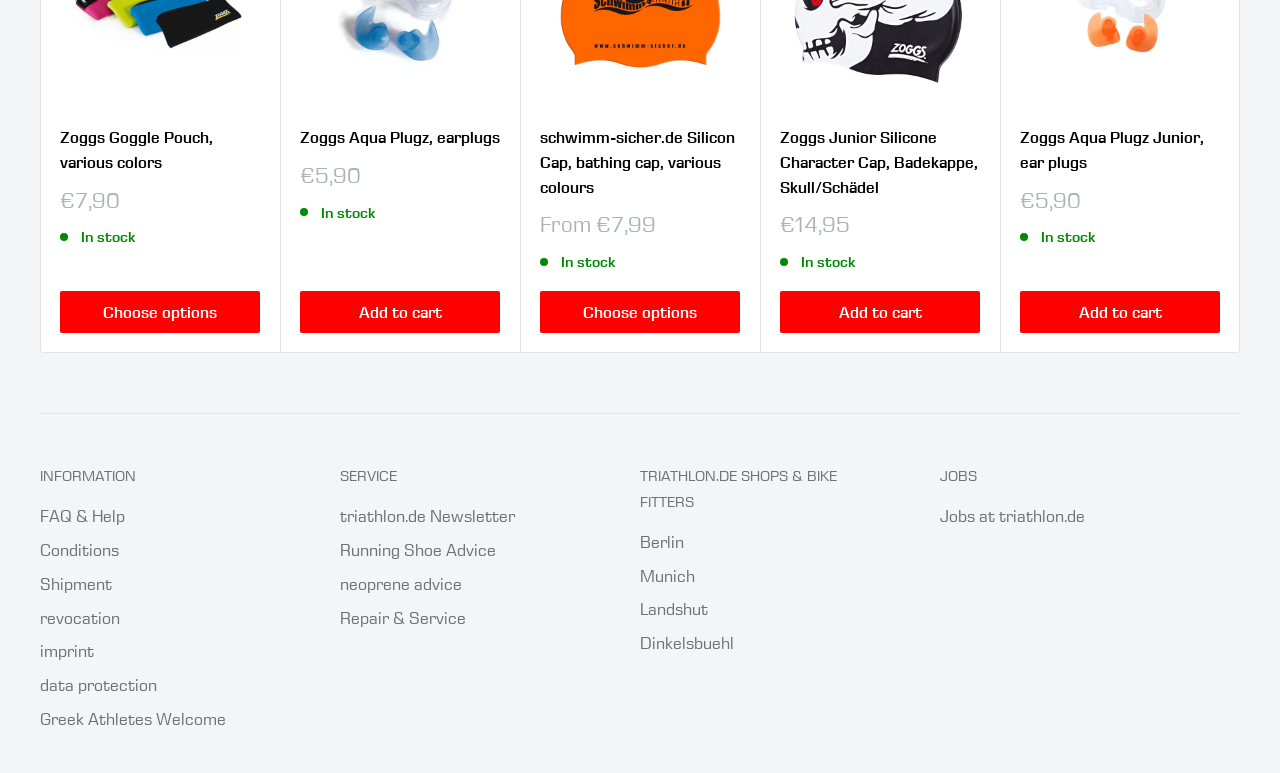Please locate the clickable area by providing the bounding box coordinates to follow this instruction: "Choose options for schwimm-sicher.de Silicon Cap".

[0.422, 0.376, 0.578, 0.431]